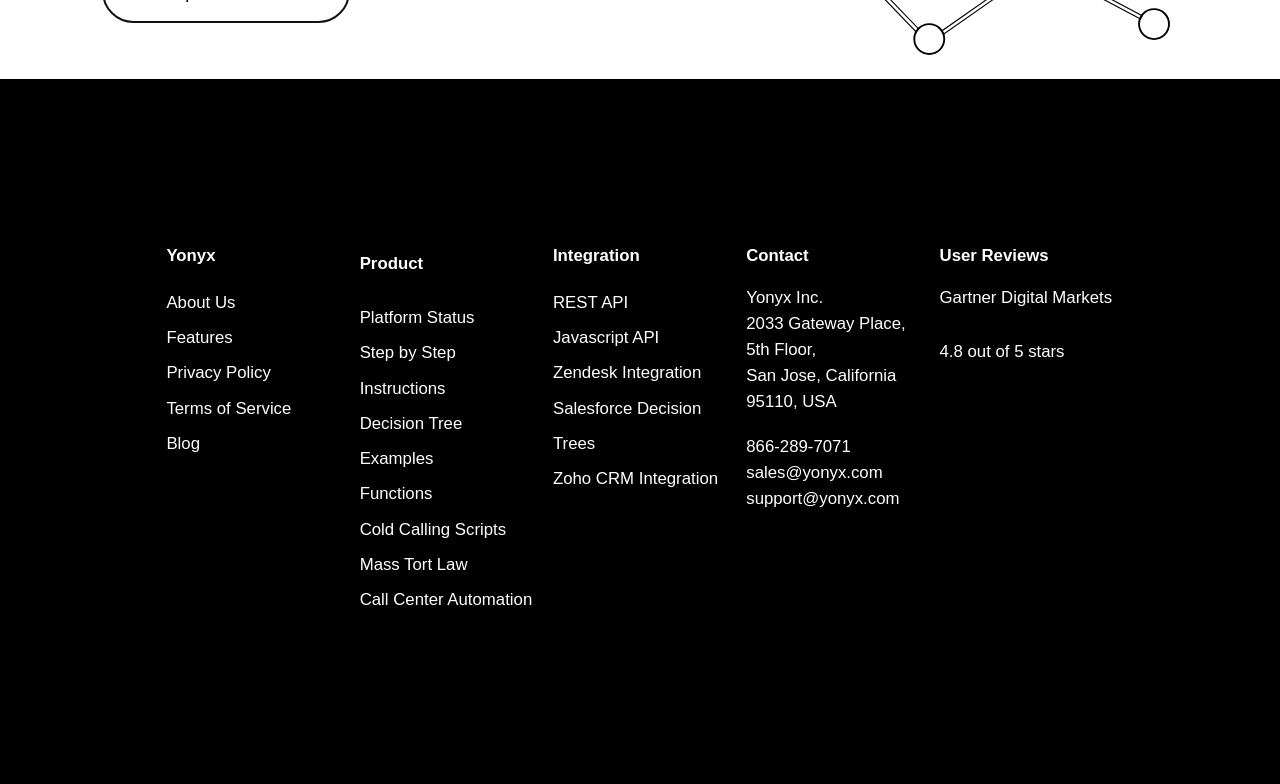What is the rating of Yonyx on Gartner Digital Markets?
Using the image as a reference, answer the question in detail.

The rating is obtained from the link element 'Gartner Digital Markets Yonyx Star Rating 4.8 out of 5 stars' located at [0.734, 0.367, 0.869, 0.46] which includes an image of the star rating.